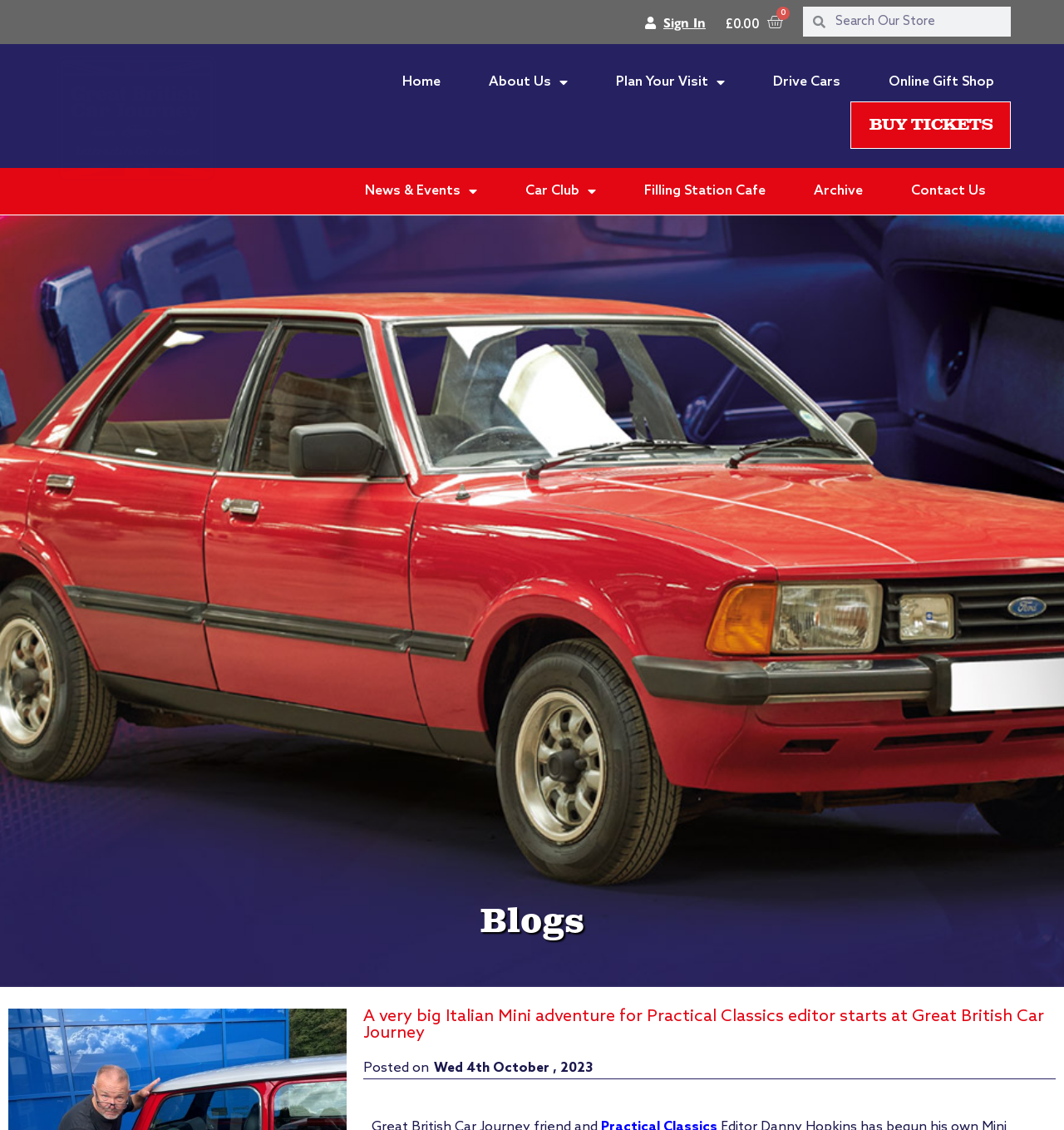Please locate the bounding box coordinates of the element that should be clicked to complete the given instruction: "View the news and events".

[0.327, 0.162, 0.464, 0.177]